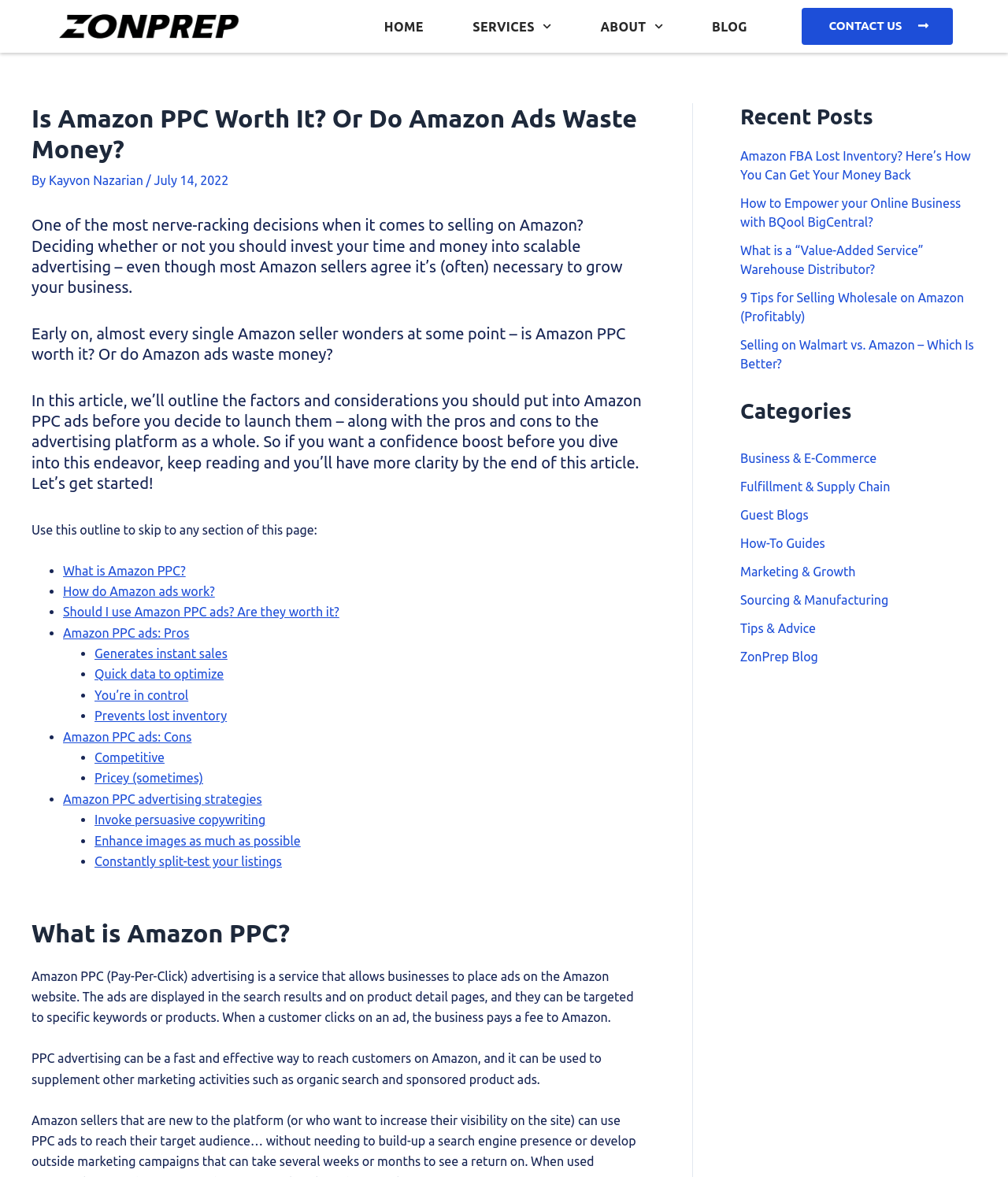Show the bounding box coordinates for the HTML element as described: "How do Amazon ads work?".

[0.062, 0.496, 0.213, 0.508]